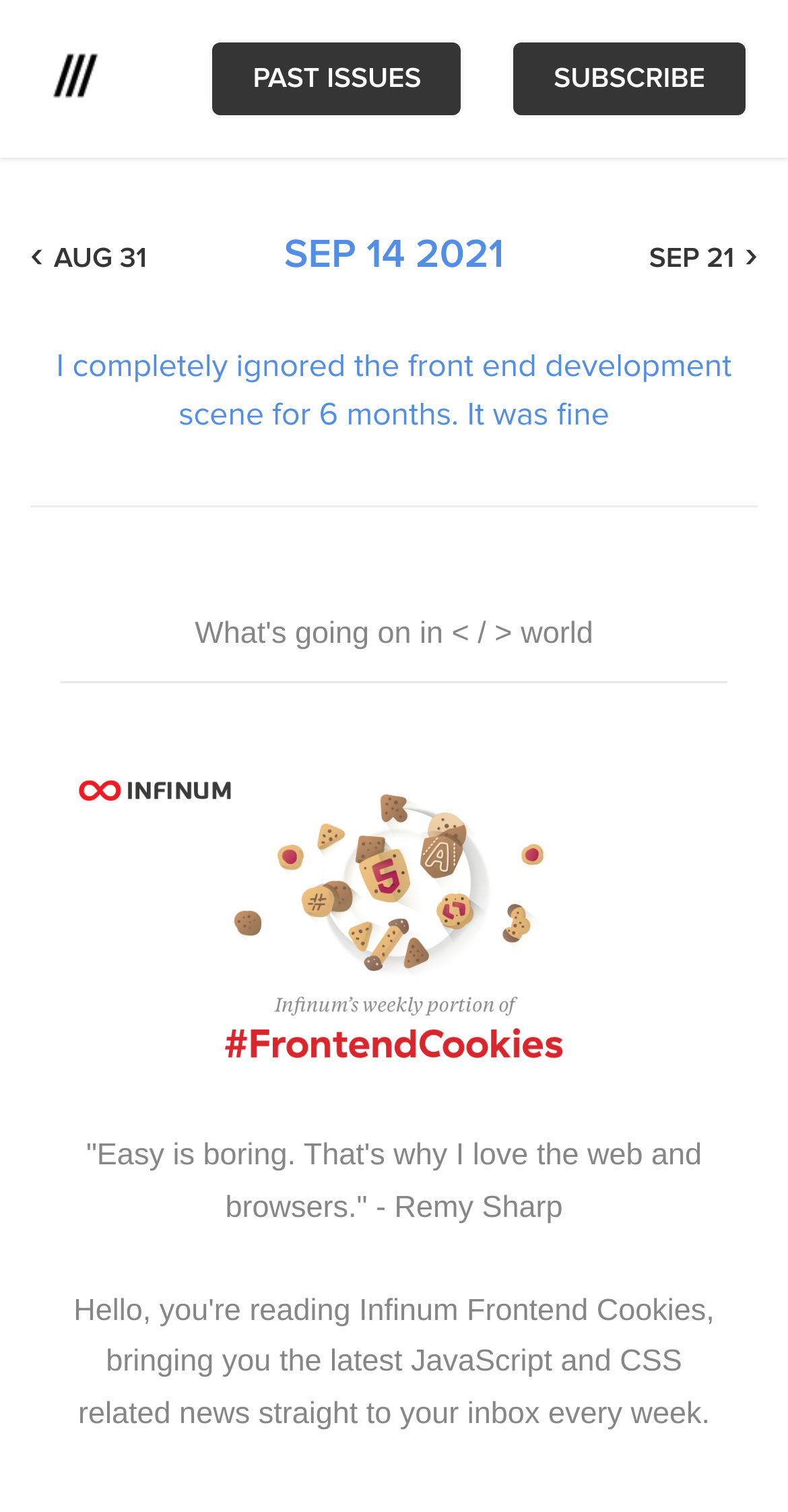How many sections are there in the newsletter?
Look at the image and provide a detailed response to the question.

I inferred this answer by looking at the LayoutTable elements which suggest that there are three sections in the newsletter. Each section is represented by a LayoutTable element with a different set of bounding box coordinates.